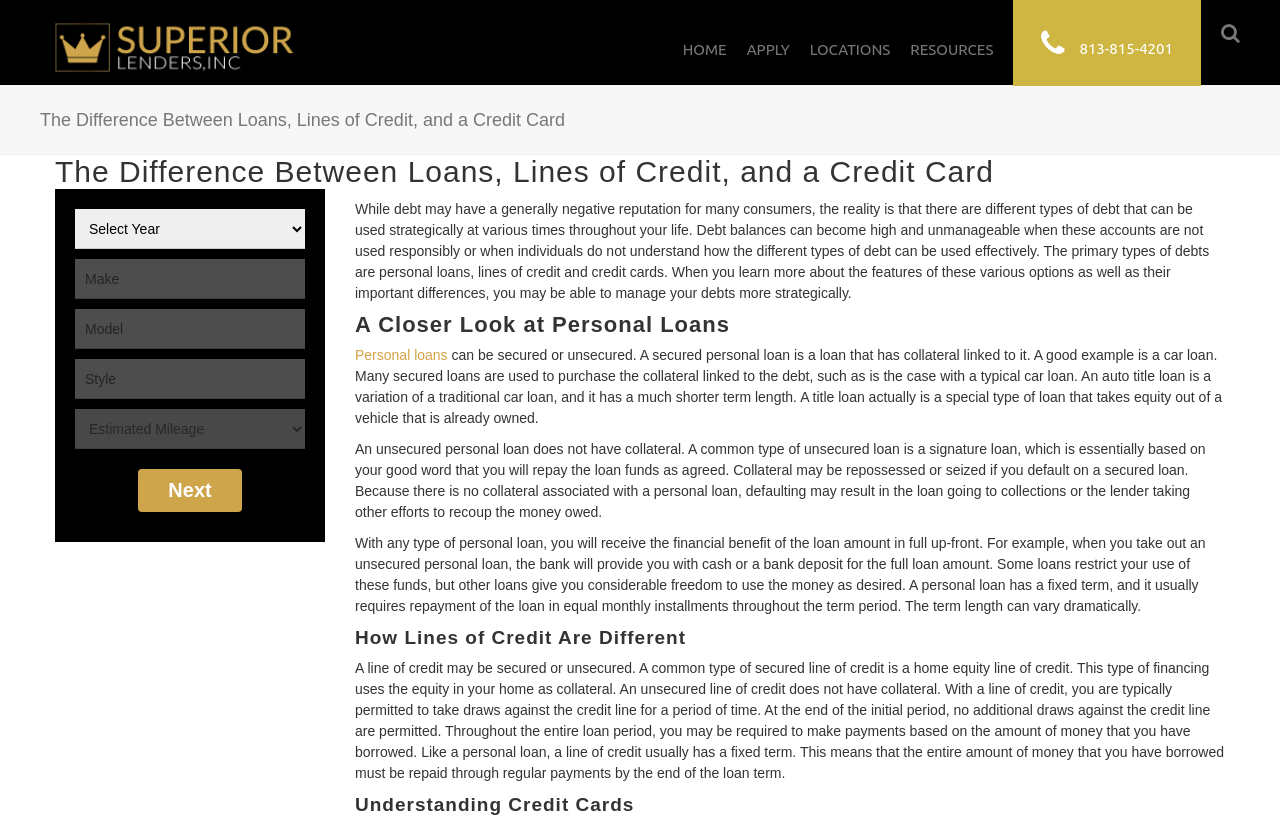Identify and extract the main heading from the webpage.

The Difference Between Loans, Lines of Credit, and a Credit Card